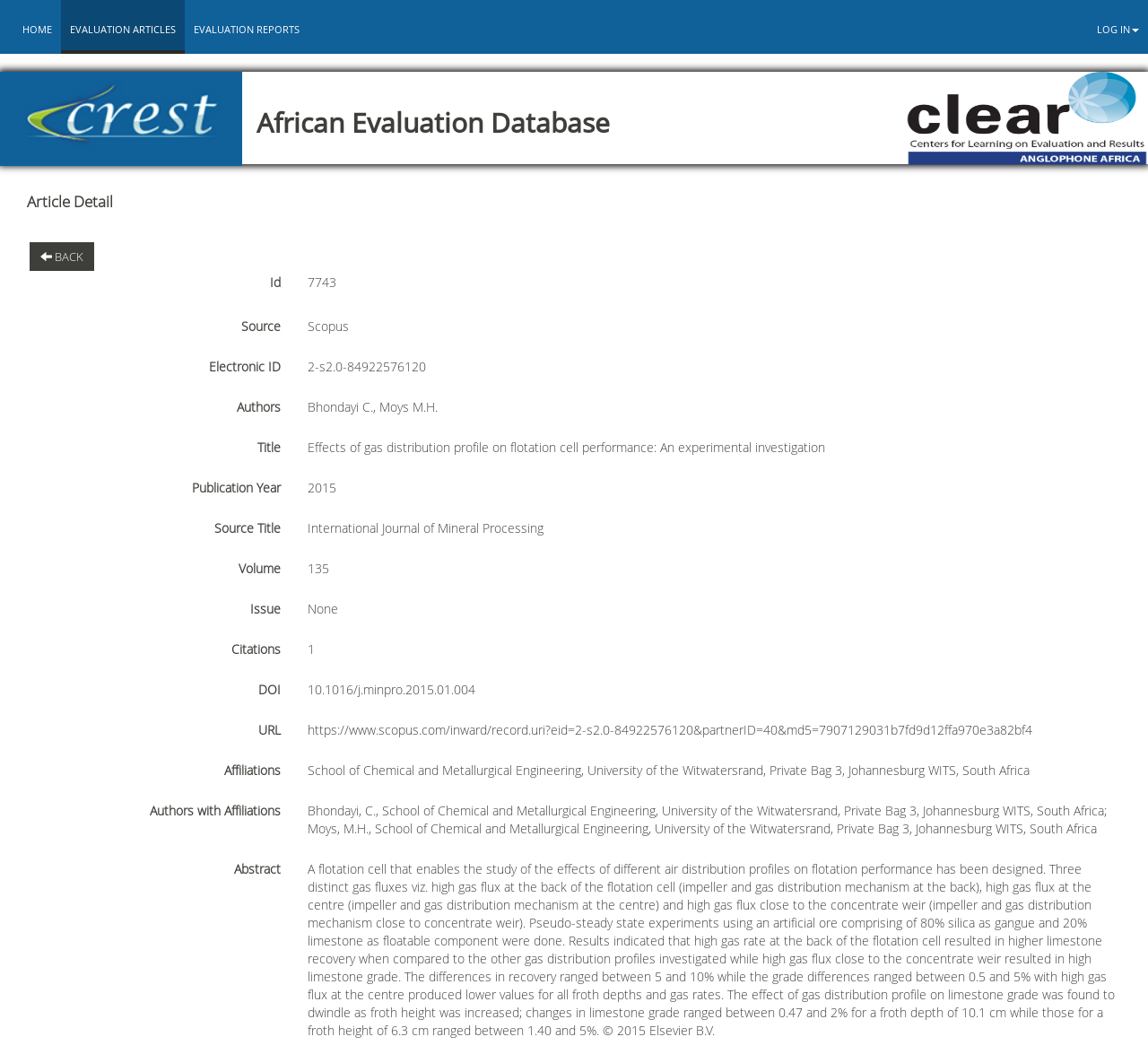Please give a succinct answer using a single word or phrase:
Who are the authors of the article?

Bhondayi C., Moys M.H.